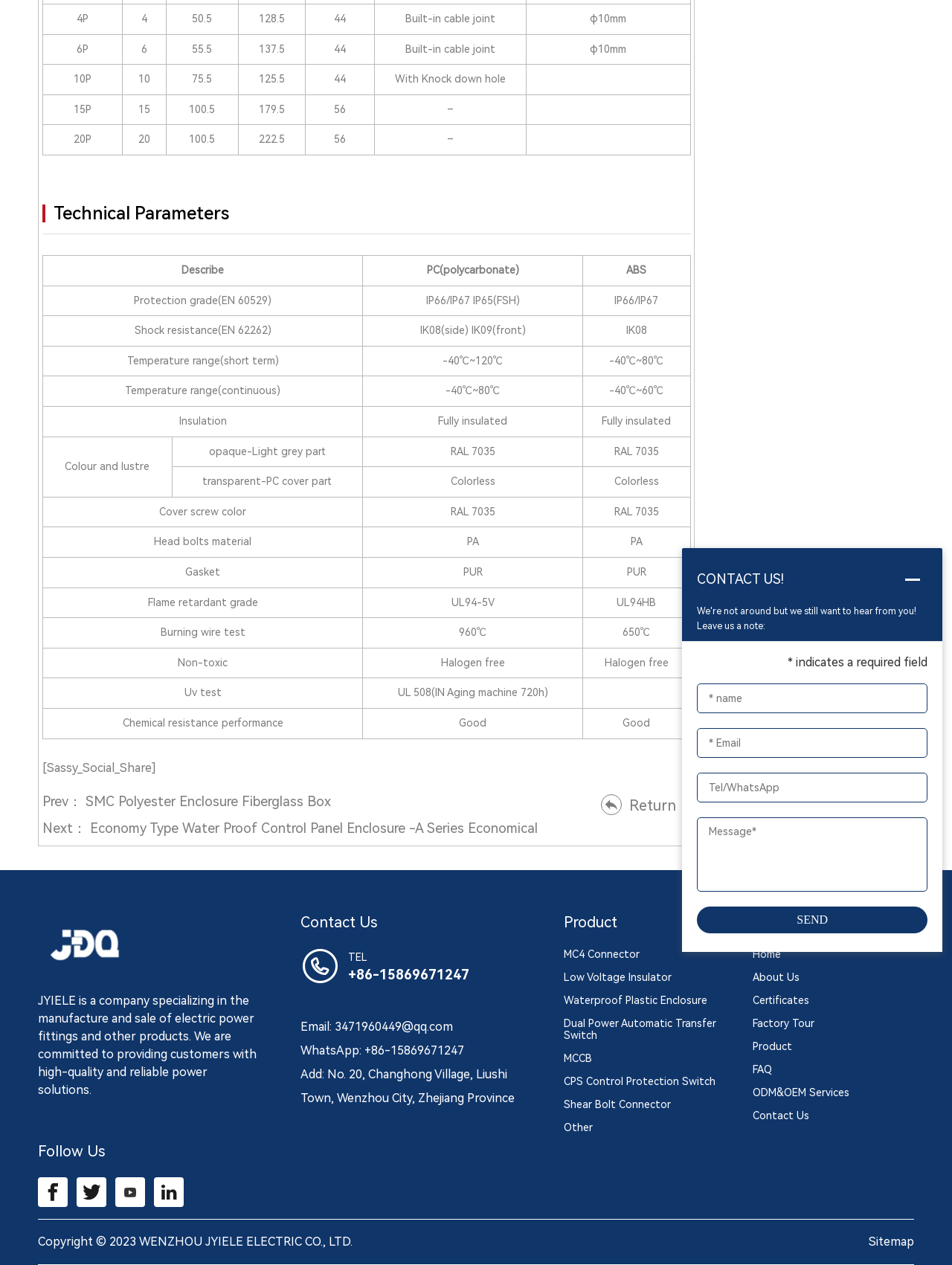Identify the bounding box coordinates of the section that should be clicked to achieve the task described: "Share on Facebook".

None